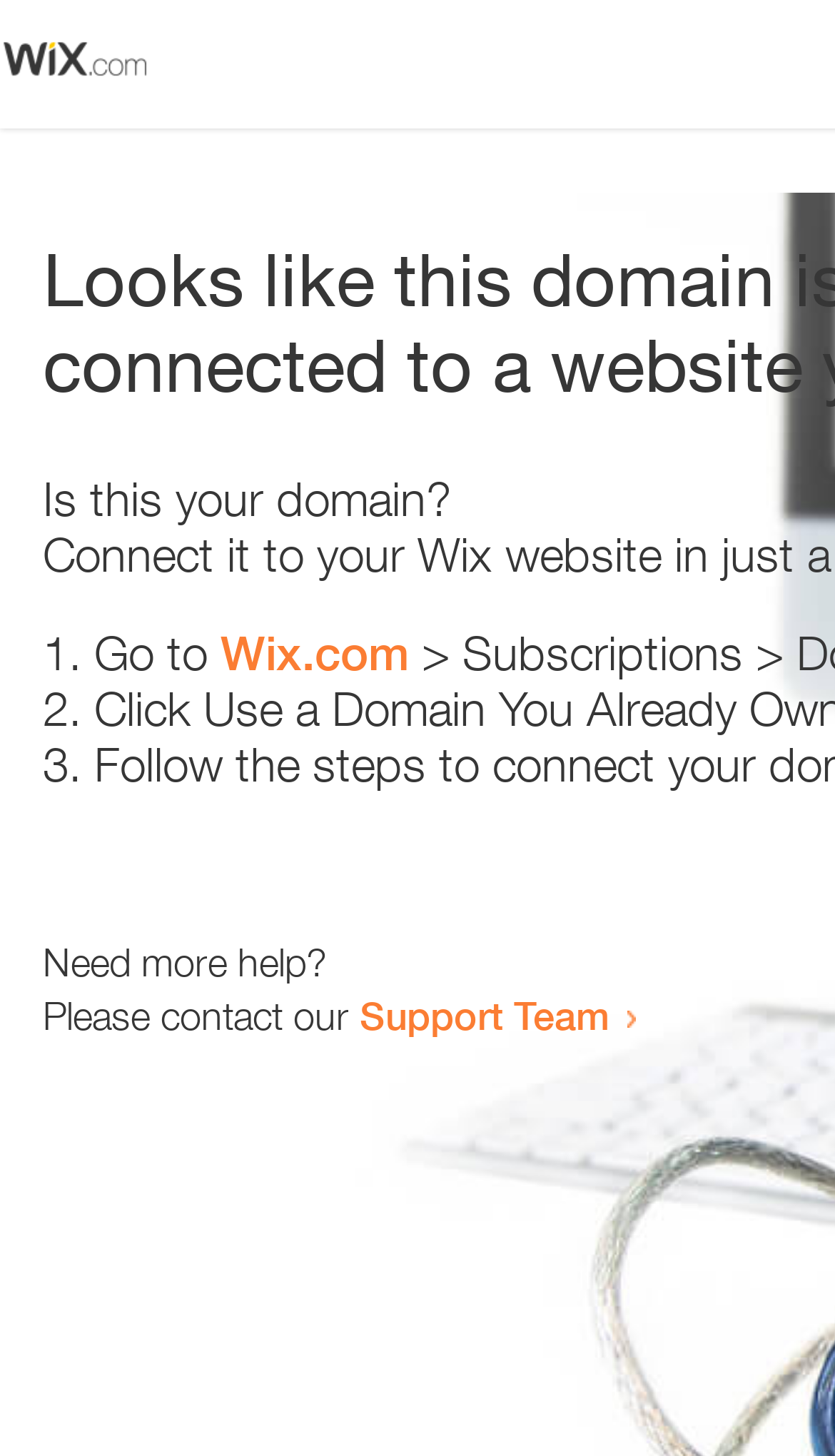Locate the UI element described by Wix.com in the provided webpage screenshot. Return the bounding box coordinates in the format (top-left x, top-left y, bottom-right x, bottom-right y), ensuring all values are between 0 and 1.

[0.264, 0.429, 0.49, 0.468]